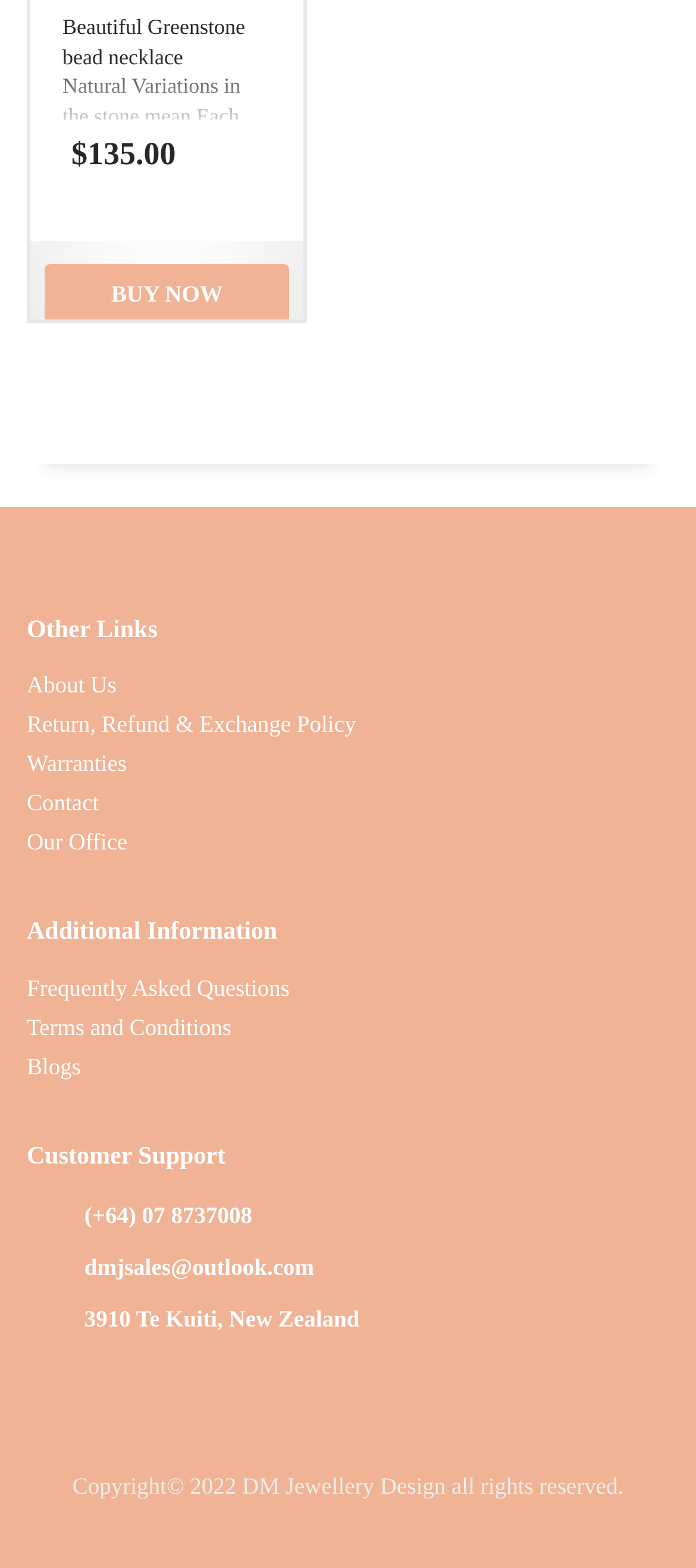Give a one-word or one-phrase response to the question: 
What is the material of the bead necklace?

Greenstone